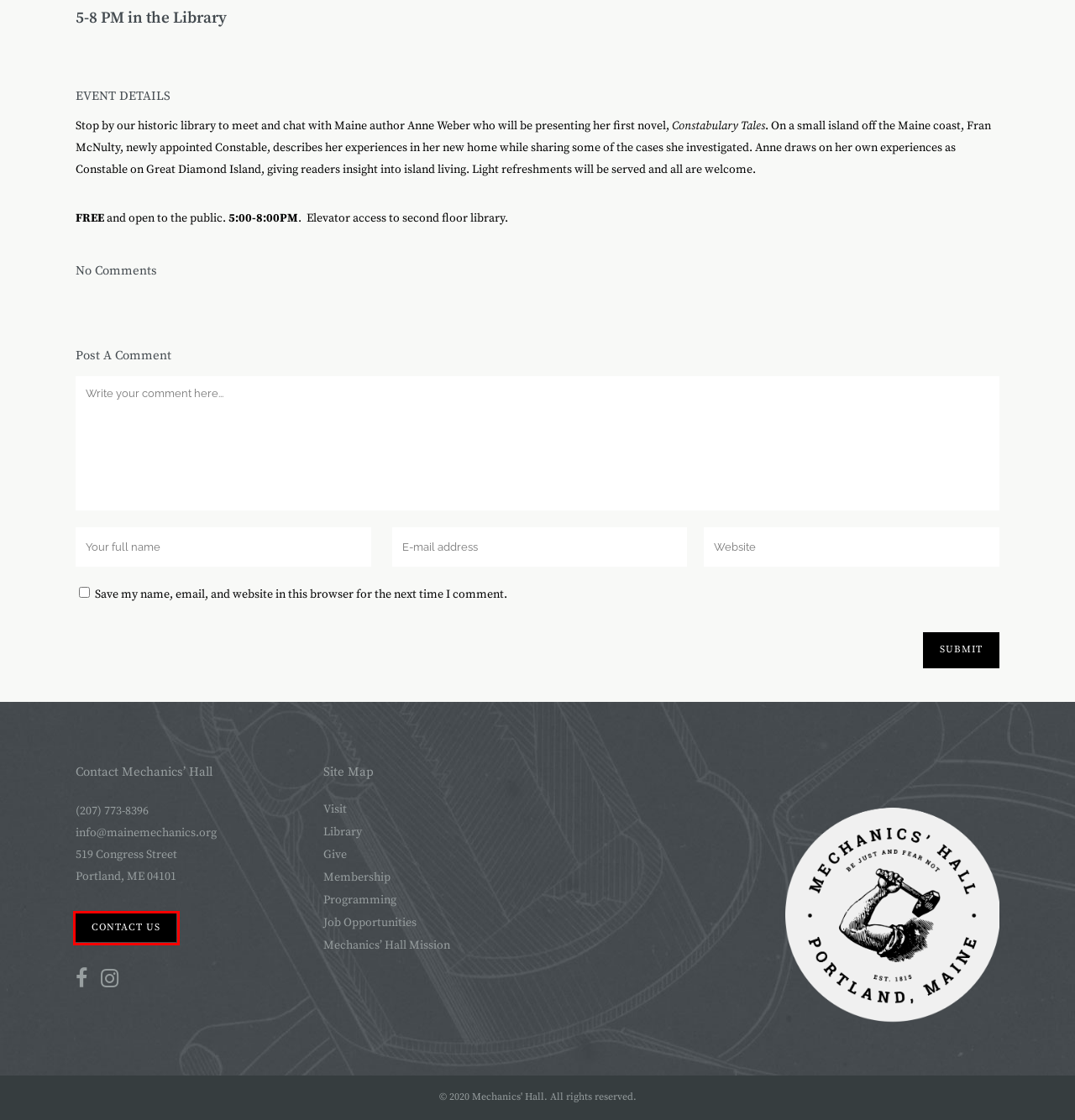With the provided webpage screenshot containing a red bounding box around a UI element, determine which description best matches the new webpage that appears after clicking the selected element. The choices are:
A. Mechanics' Hall |   Contact Us
B. Mechanics' Hall |   Mission
C. Mechanics' Hall |   Job Opportunities
D. Mechanics' Hall |   Julie Olson
E. Mechanics' Hall |   Library
F. Mechanics' Hall |   Visit
G. Mechanics' Hall |   Mechanics’ Hall Program Calendar
H. Mechanics' Hall |   Give

A